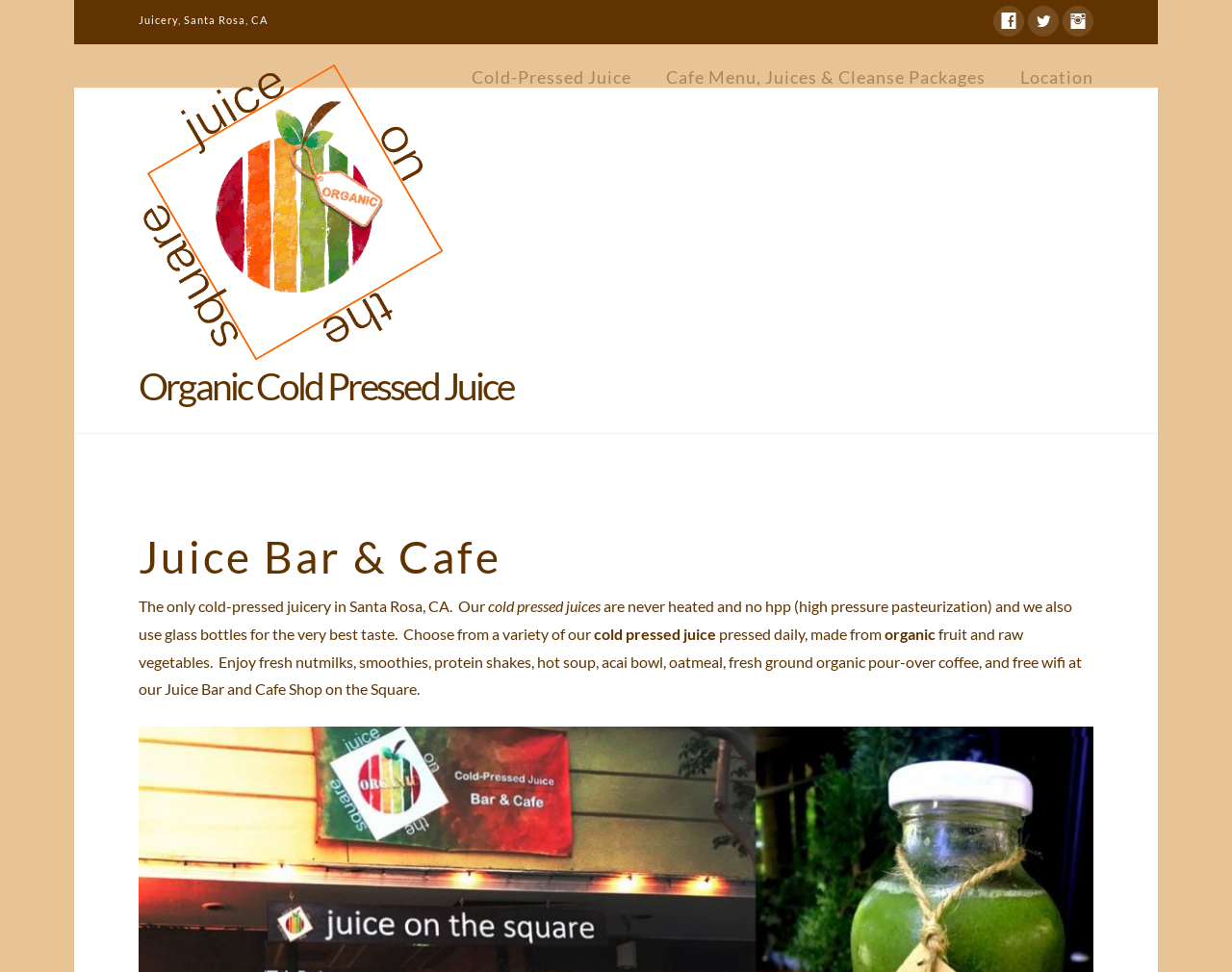What is used to package the juice?
Using the screenshot, give a one-word or short phrase answer.

Glass bottles